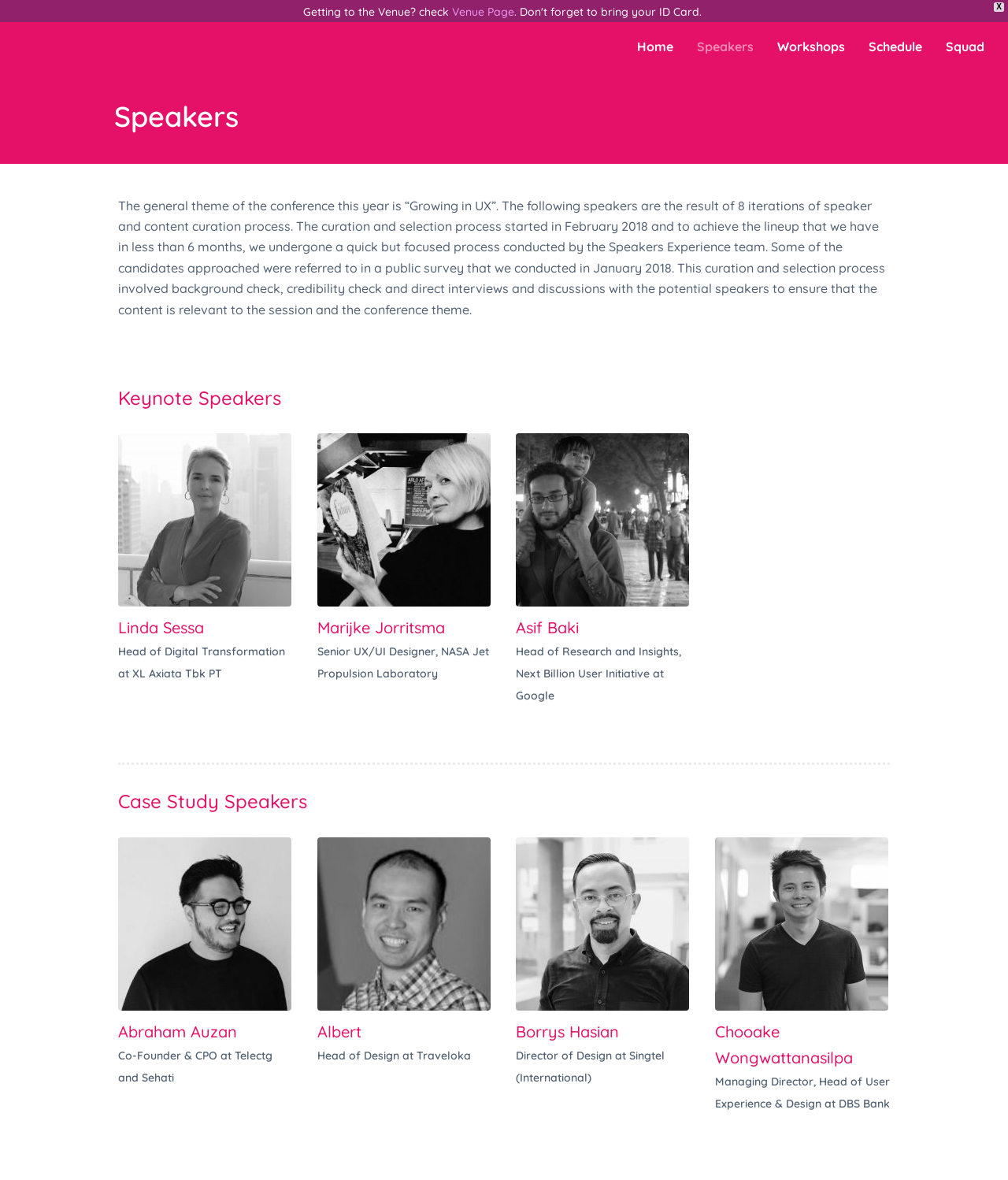Identify the bounding box coordinates for the region to click in order to carry out this instruction: "View the profile of 'Linda Sessa'". Provide the coordinates using four float numbers between 0 and 1, formatted as [left, top, right, bottom].

[0.117, 0.367, 0.289, 0.514]